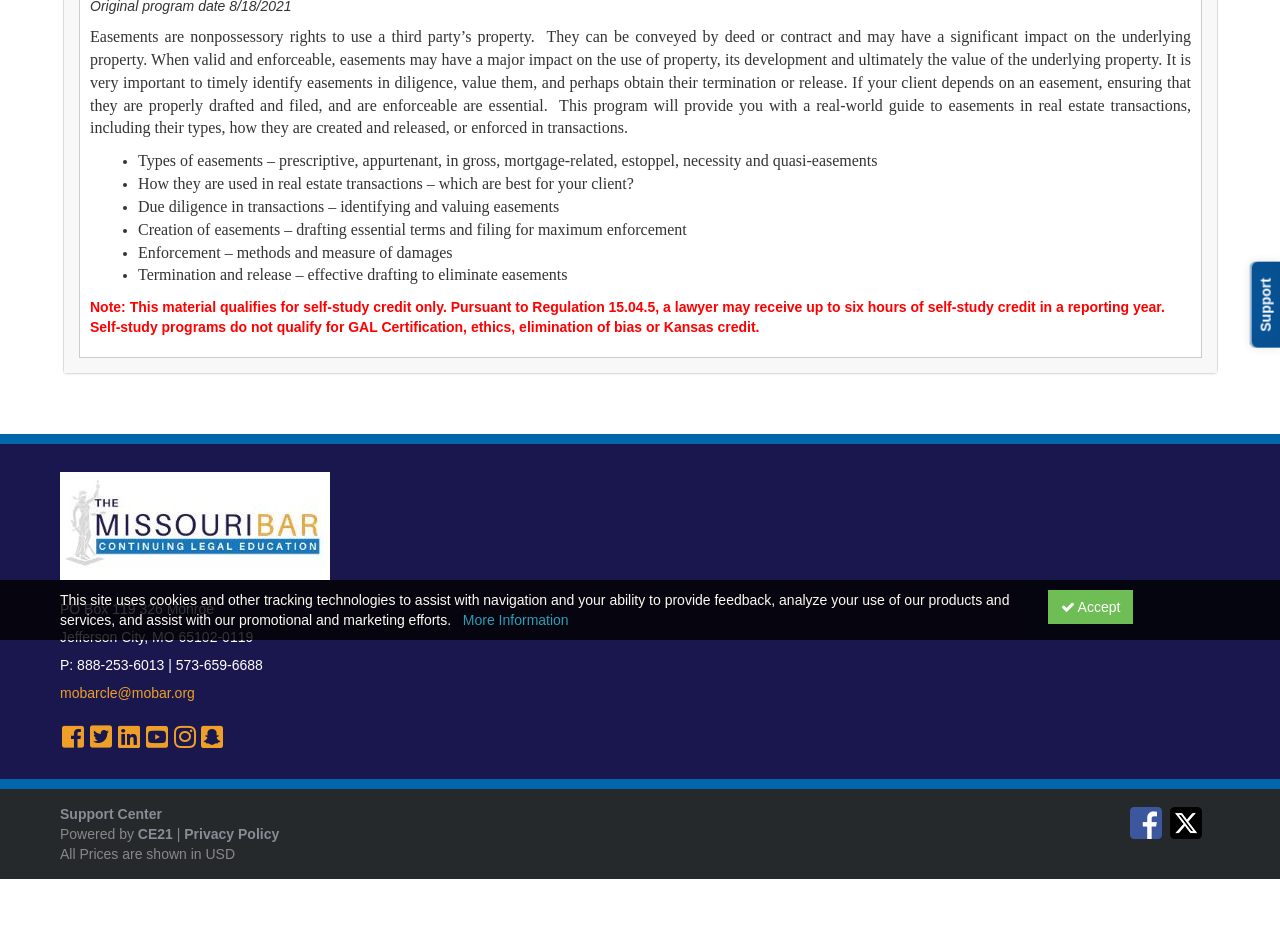Given the description: "Accept", determine the bounding box coordinates of the UI element. The coordinates should be formatted as four float numbers between 0 and 1, [left, top, right, bottom].

[0.818, 0.628, 0.885, 0.665]